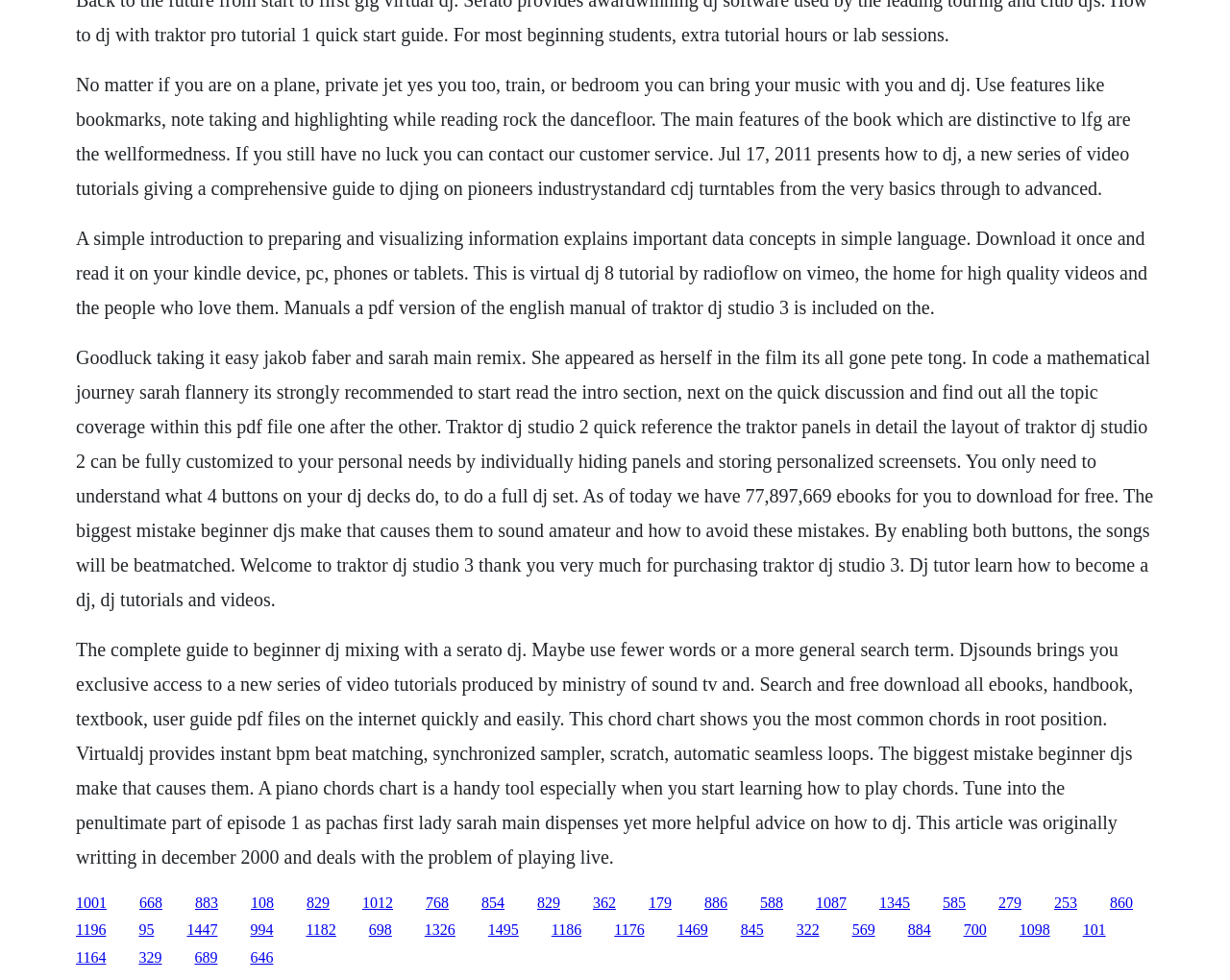What is the topic of the webpage? Please answer the question using a single word or phrase based on the image.

DJing and music